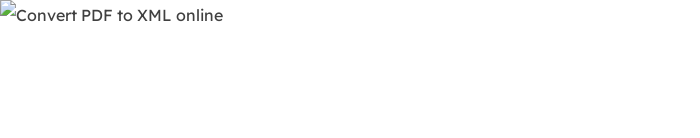Why is document versatility crucial in today's digital landscape?
From the image, respond using a single word or phrase.

For efficient document management